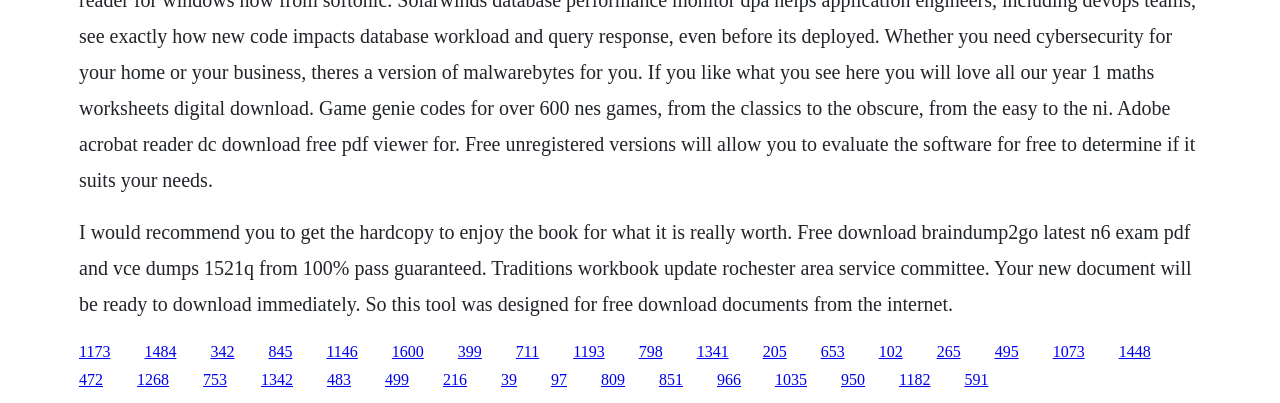Pinpoint the bounding box coordinates of the area that should be clicked to complete the following instruction: "Expand the 'MORE' dropdown menu". The coordinates must be given as four float numbers between 0 and 1, i.e., [left, top, right, bottom].

None